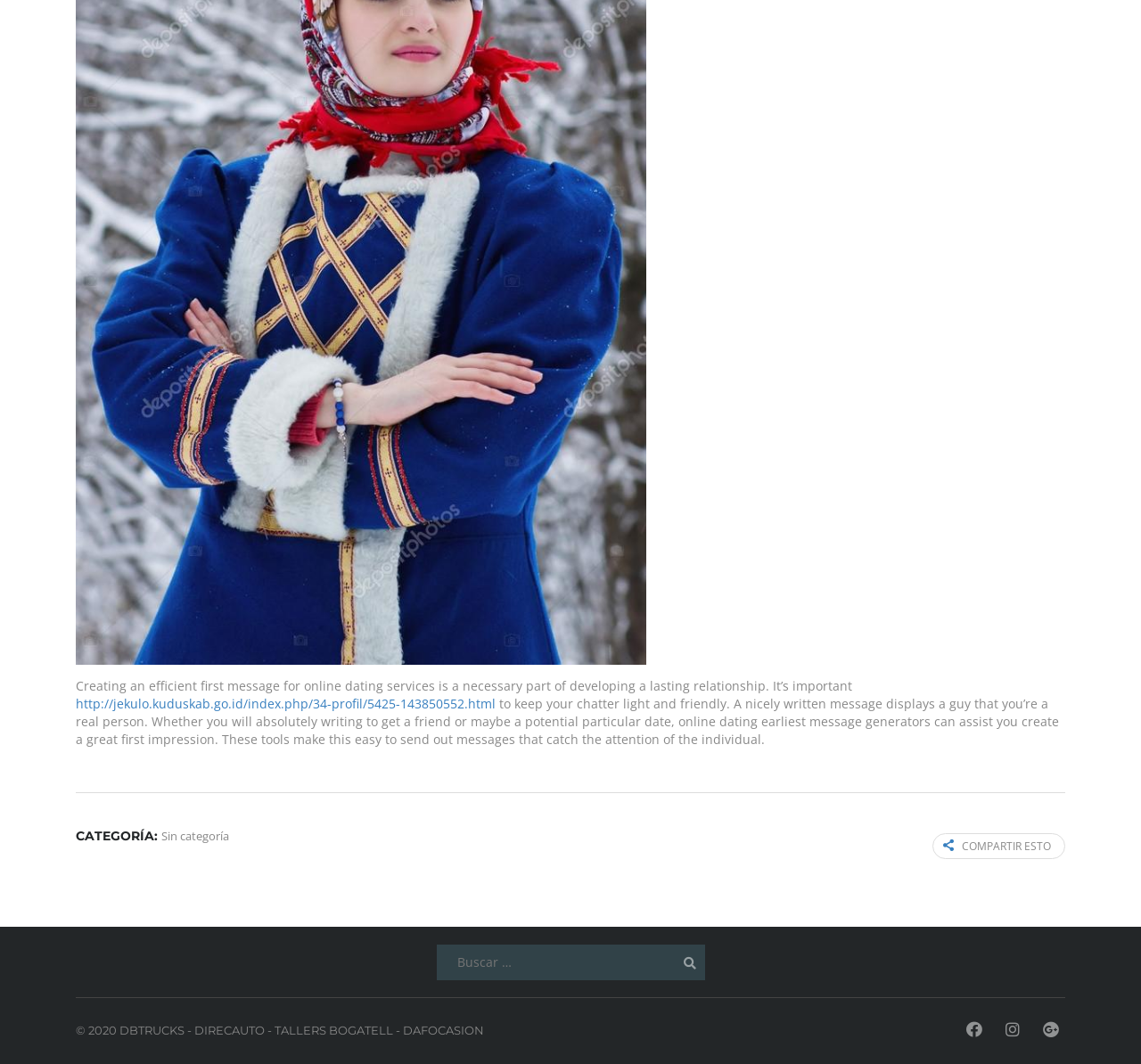Examine the screenshot and answer the question in as much detail as possible: What is the purpose of online dating first message generators?

According to the webpage, online dating first message generators can assist in creating a great first impression by helping to write messages that catch the attention of the individual. This is important for developing a lasting relationship.